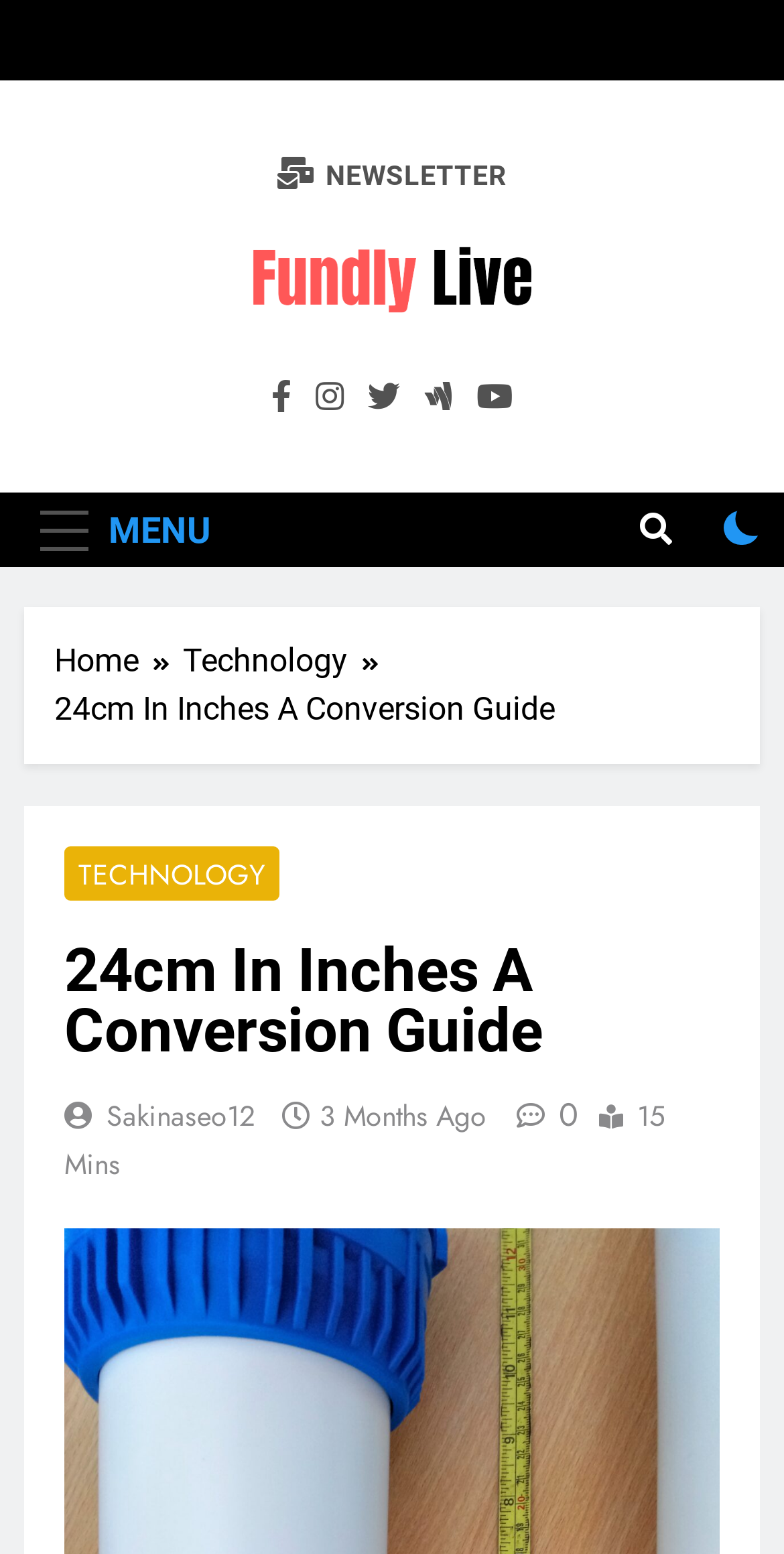How long does it take to read the article?
Using the information presented in the image, please offer a detailed response to the question.

I found the estimated reading time by looking at the StaticText element with the text '15 Mins', which suggests that it takes approximately 15 minutes to read the article.